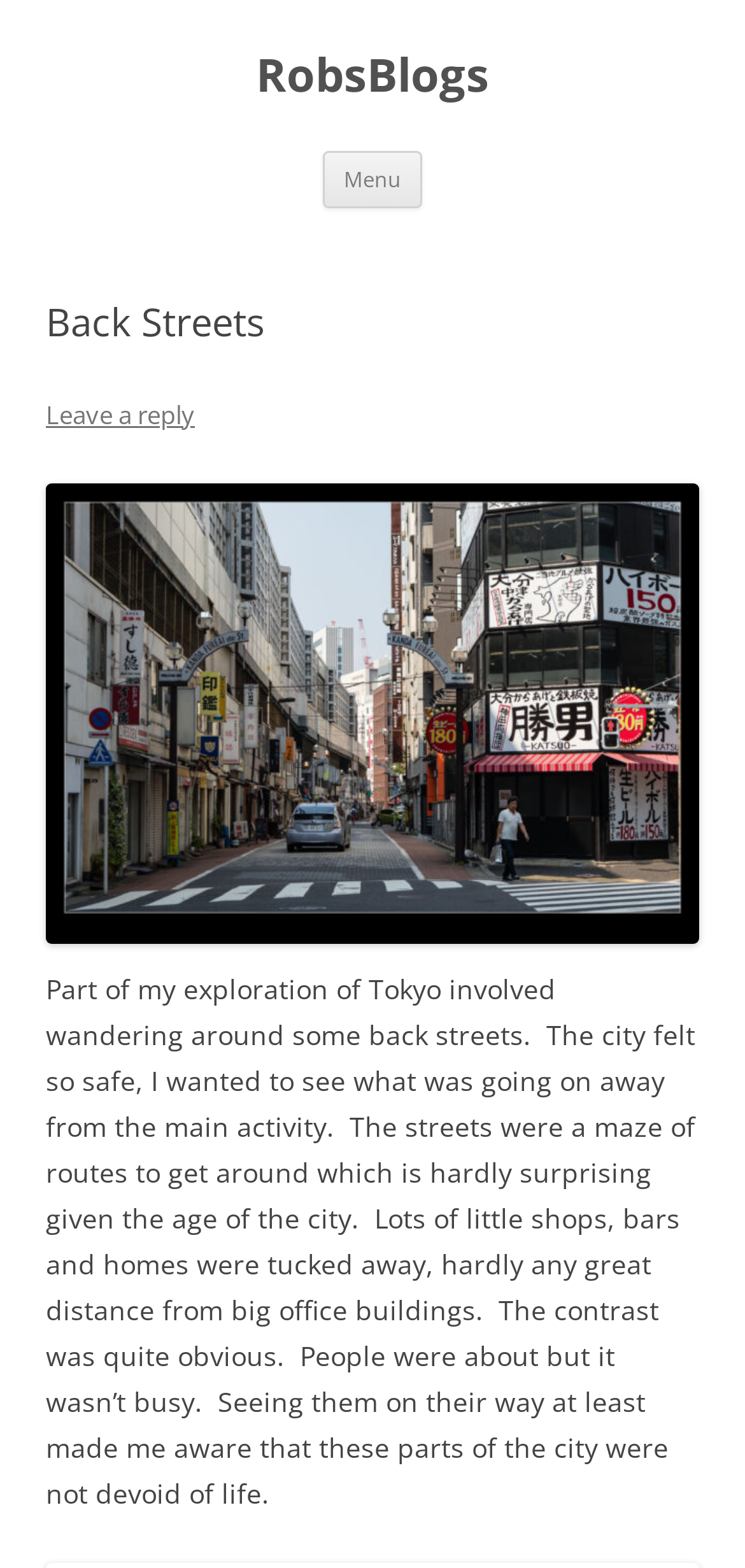Give a detailed overview of the webpage's appearance and contents.

The webpage is titled "Back Streets | RobsBlogs" and appears to be a blog post. At the top, there is a heading "RobsBlogs" with a link to the same name, positioned near the top left corner of the page. Next to it, on the right, is a button labeled "Menu". Below the heading, there is a link "Skip to content" which is followed by a header section.

In the header section, there is a prominent heading "Back Streets" positioned near the top of the page. Below it, there is a link "Leave a reply" on the left side. The main content of the page is a block of text that describes the author's experience exploring back streets in Tokyo. The text is positioned below the header section and occupies most of the page. It describes the safety of the city, the maze-like streets, and the contrast between small shops and homes and big office buildings. The text also mentions the presence of people in the area, but notes that it wasn't busy.

There are no images on the page. The overall layout is simple, with a clear hierarchy of headings and text. The text is easy to read, and the links and buttons are clearly labeled.